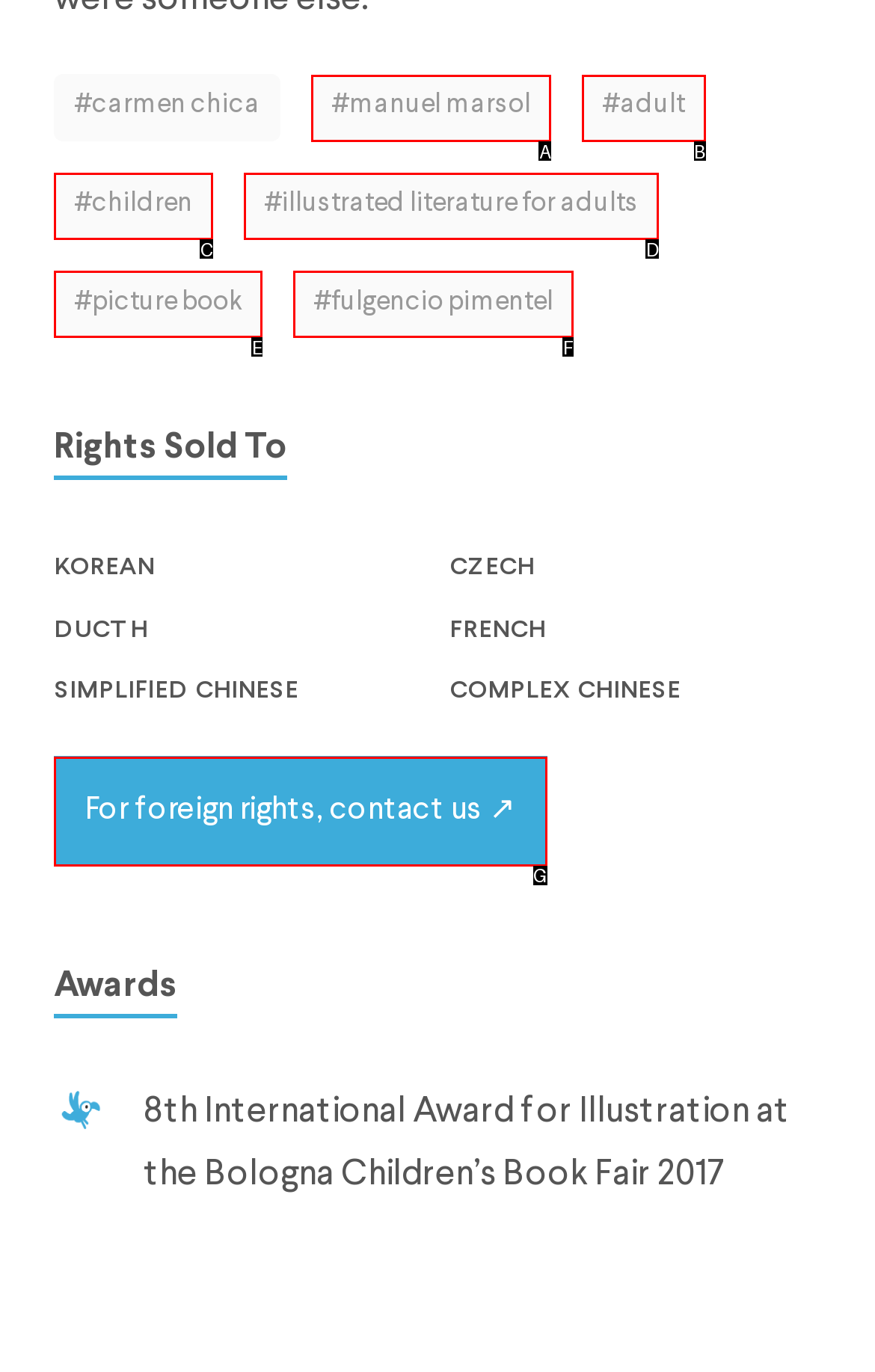Match the HTML element to the given description: For foreign rights, contact us
Indicate the option by its letter.

G